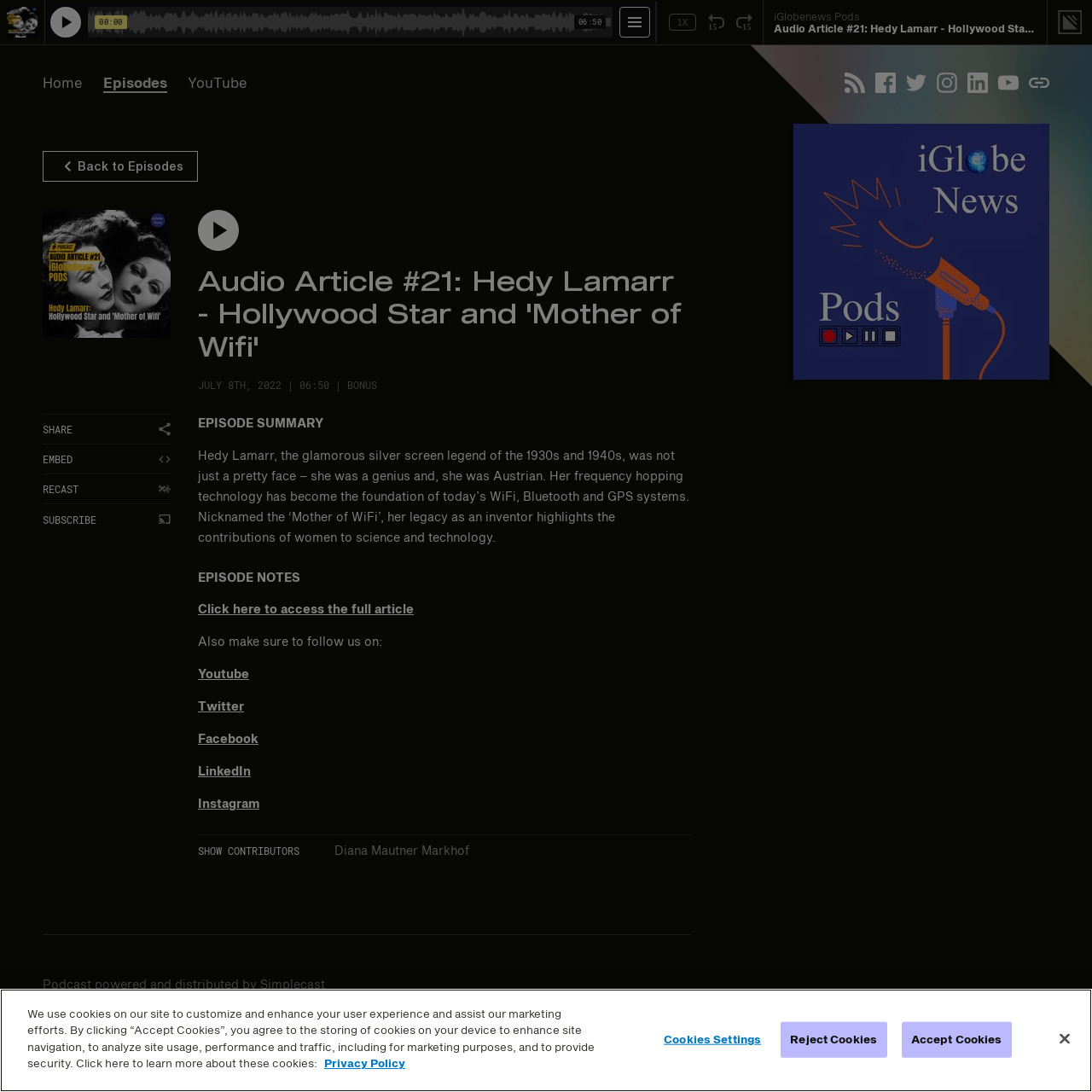Could you provide the bounding box coordinates for the portion of the screen to click to complete this instruction: "Subscribe to the podcast"?

[0.039, 0.462, 0.156, 0.489]